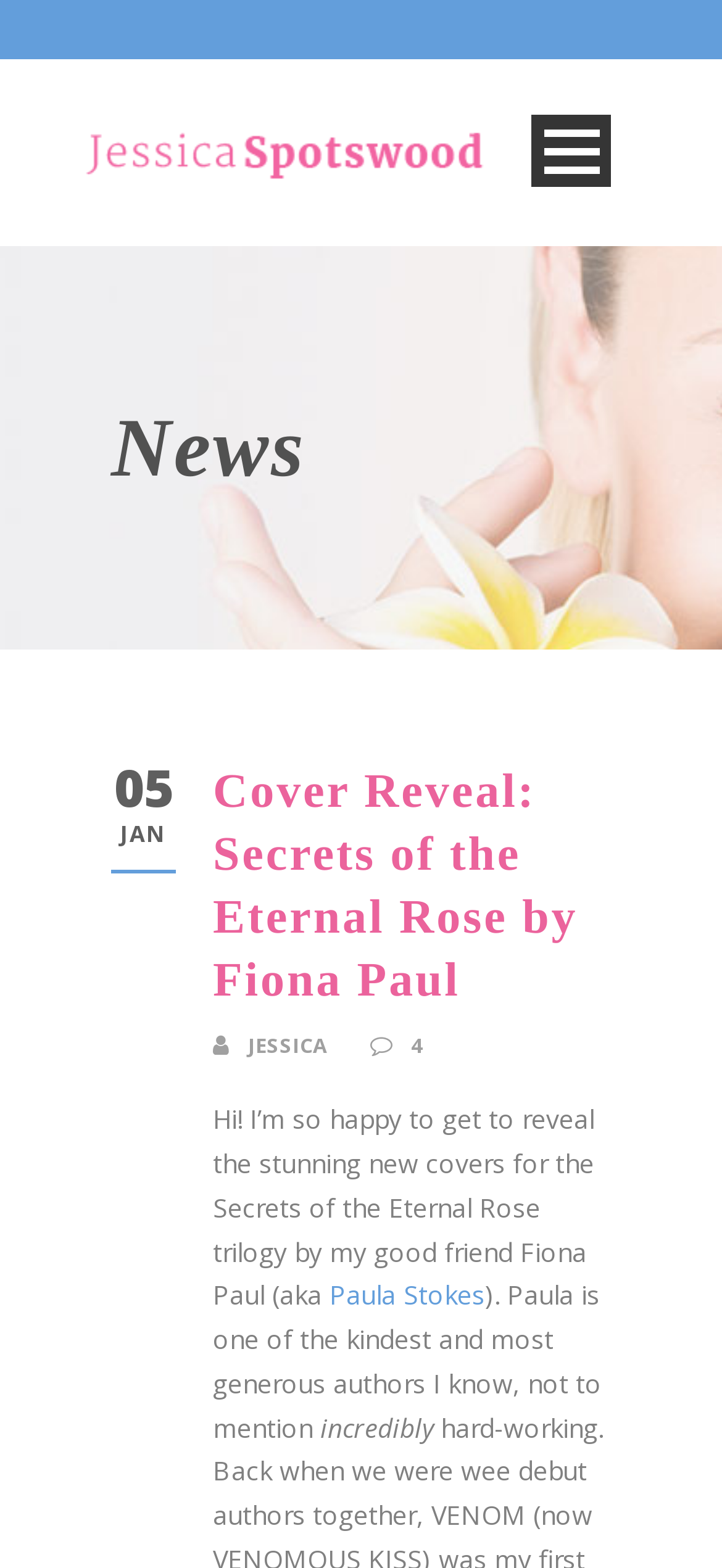Could you specify the bounding box coordinates for the clickable section to complete the following instruction: "Click on the author's name"?

[0.115, 0.084, 0.679, 0.106]